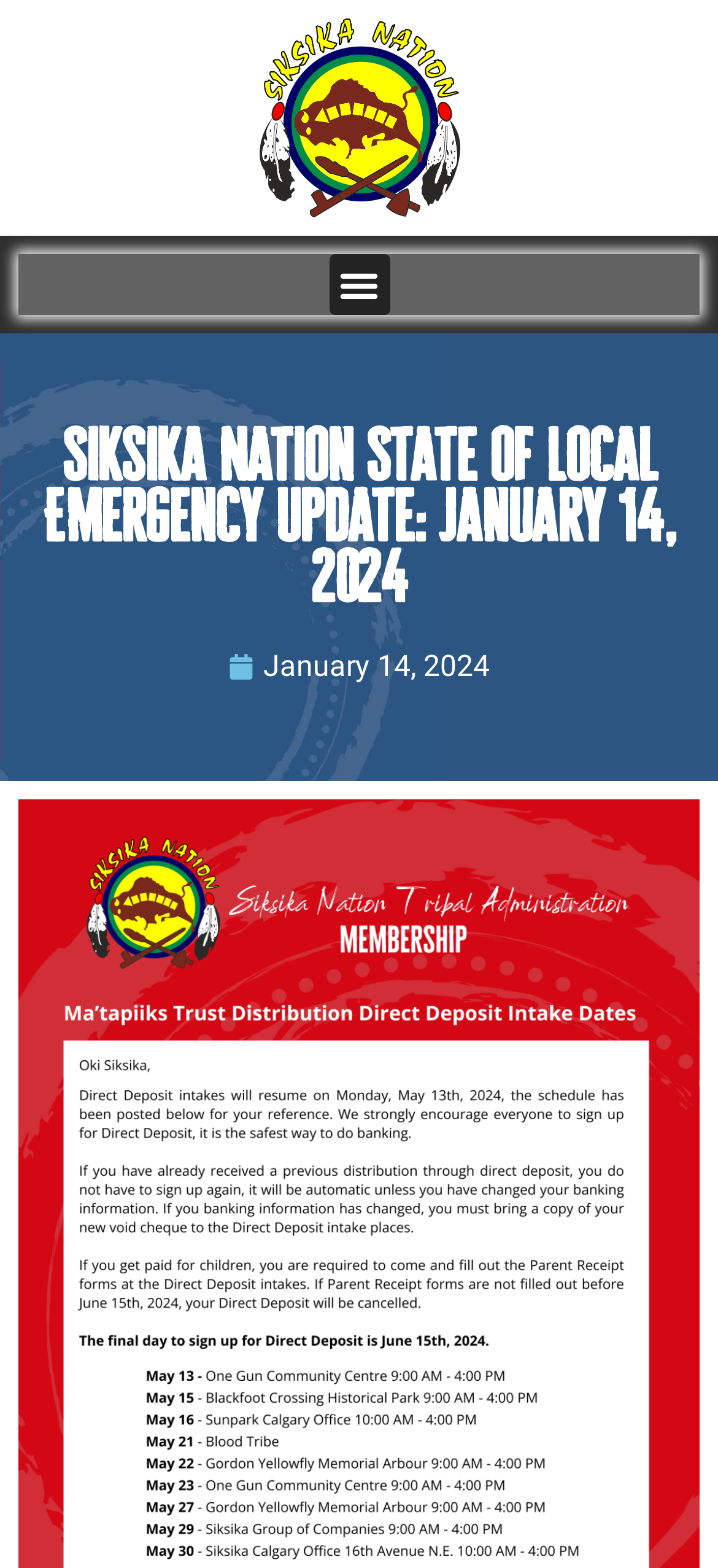Locate the bounding box for the described UI element: "Menu". Ensure the coordinates are four float numbers between 0 and 1, formatted as [left, top, right, bottom].

[0.458, 0.162, 0.542, 0.201]